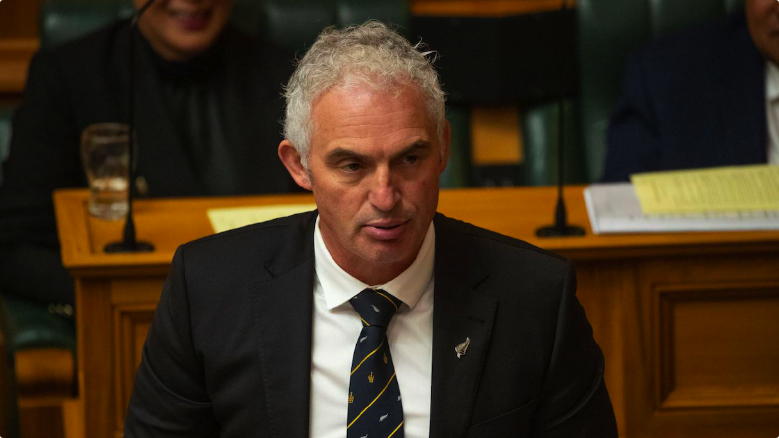Respond concisely with one word or phrase to the following query:
What is the atmosphere in the setting?

One of focused attention